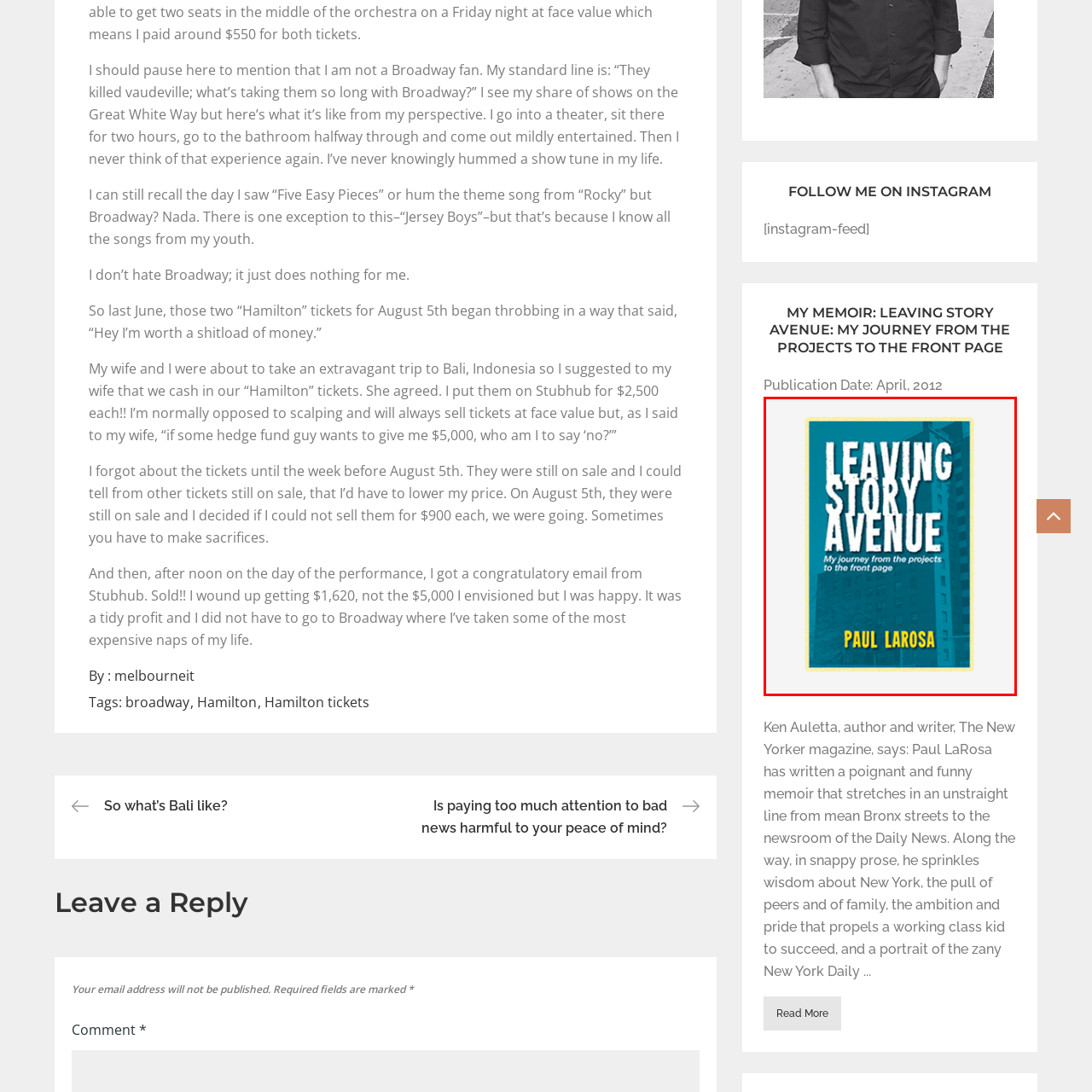Look at the image enclosed by the red boundary and give a detailed answer to the following question, grounding your response in the image's content: 
What is the author's name?

The author's name is displayed at the bottom of the cover, emphasizing his authorship, which is 'PAUL LAROSA'.